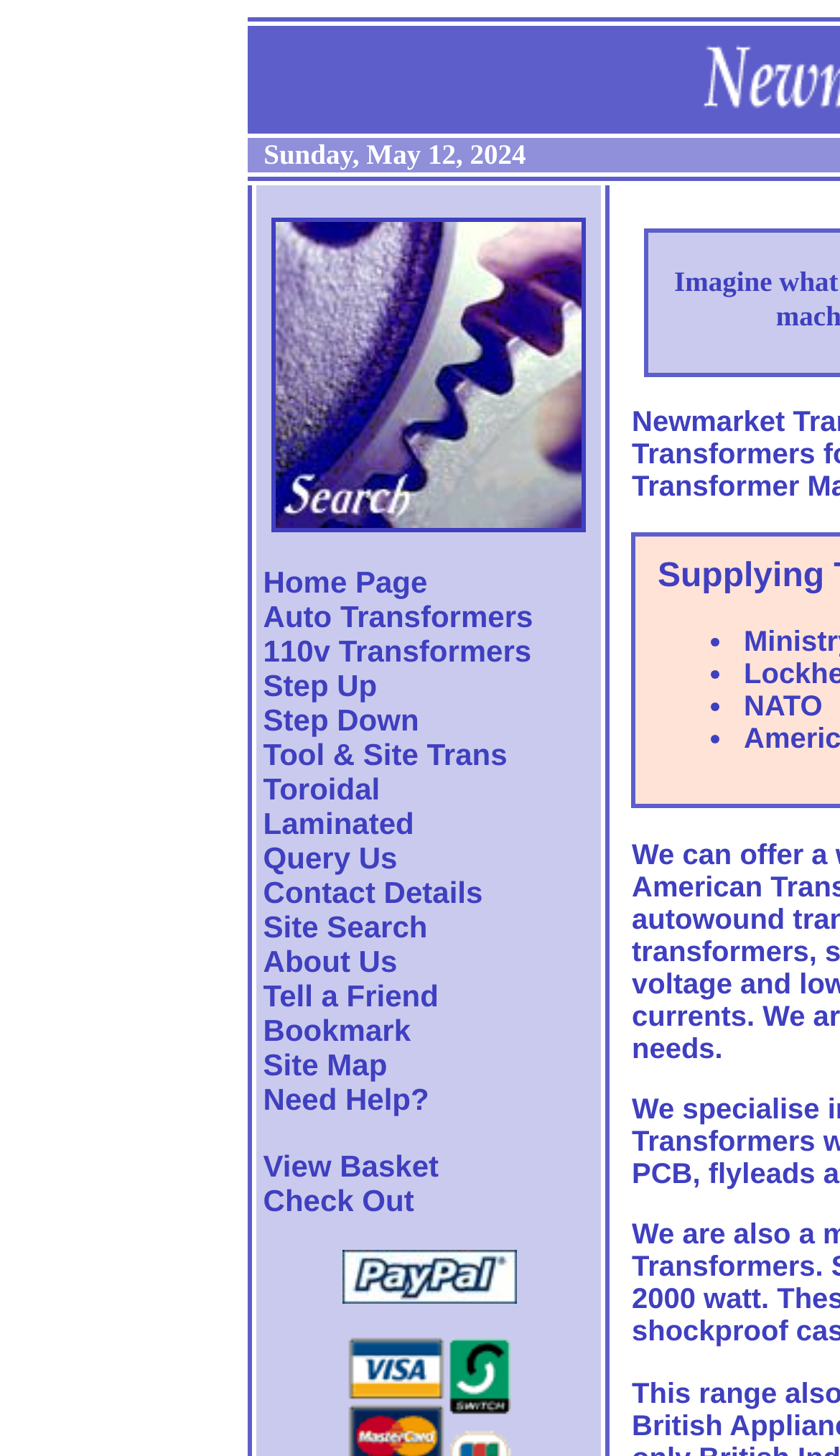Give a short answer to this question using one word or a phrase:
How many navigation links are on the left side?

15